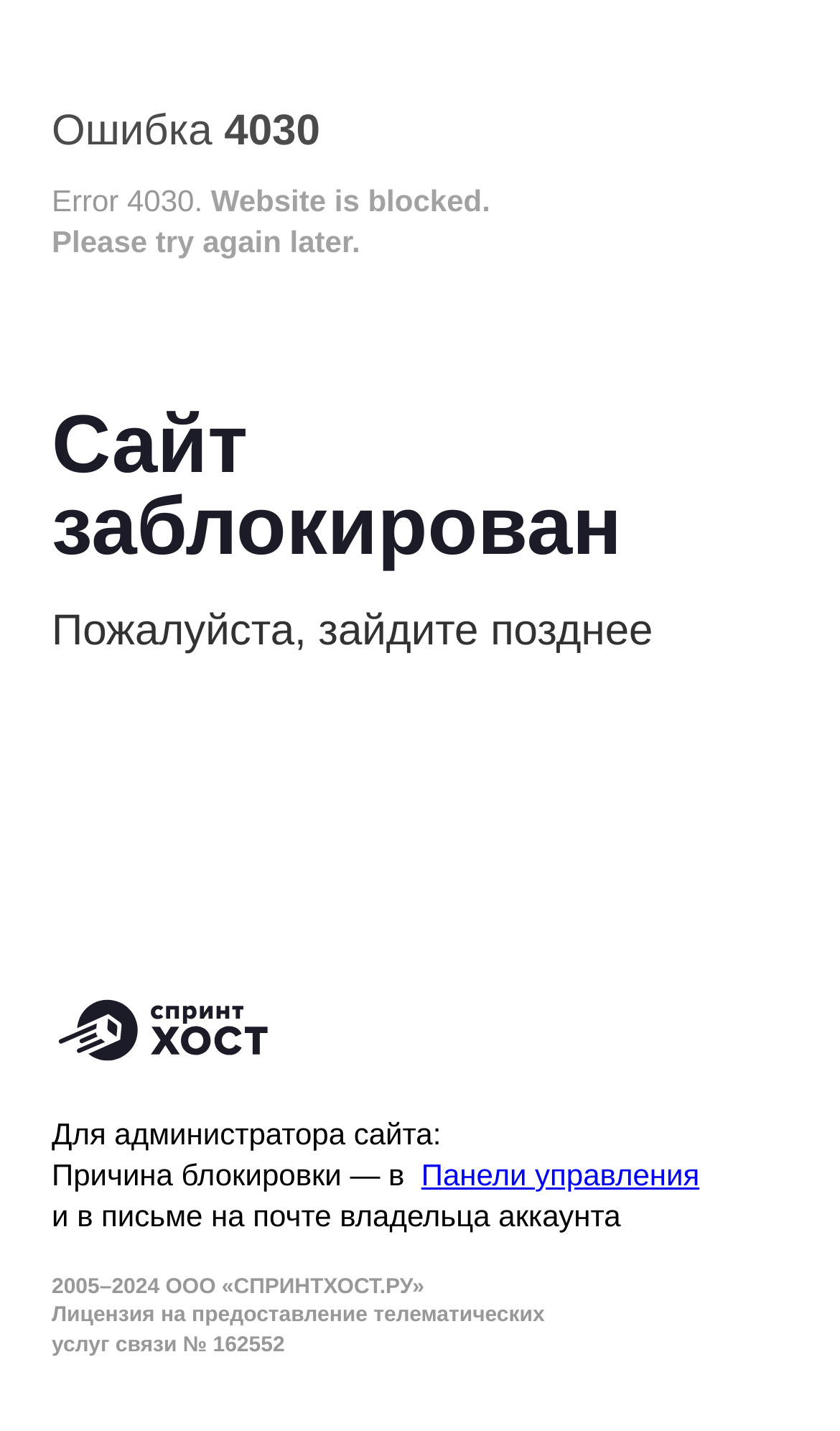What is the reason for the website being blocked?
Using the image, elaborate on the answer with as much detail as possible.

The webpage does not provide a specific reason for the website being blocked, but it mentions that the administrator of the website can find the reason in the control panel or in an email to the account owner.